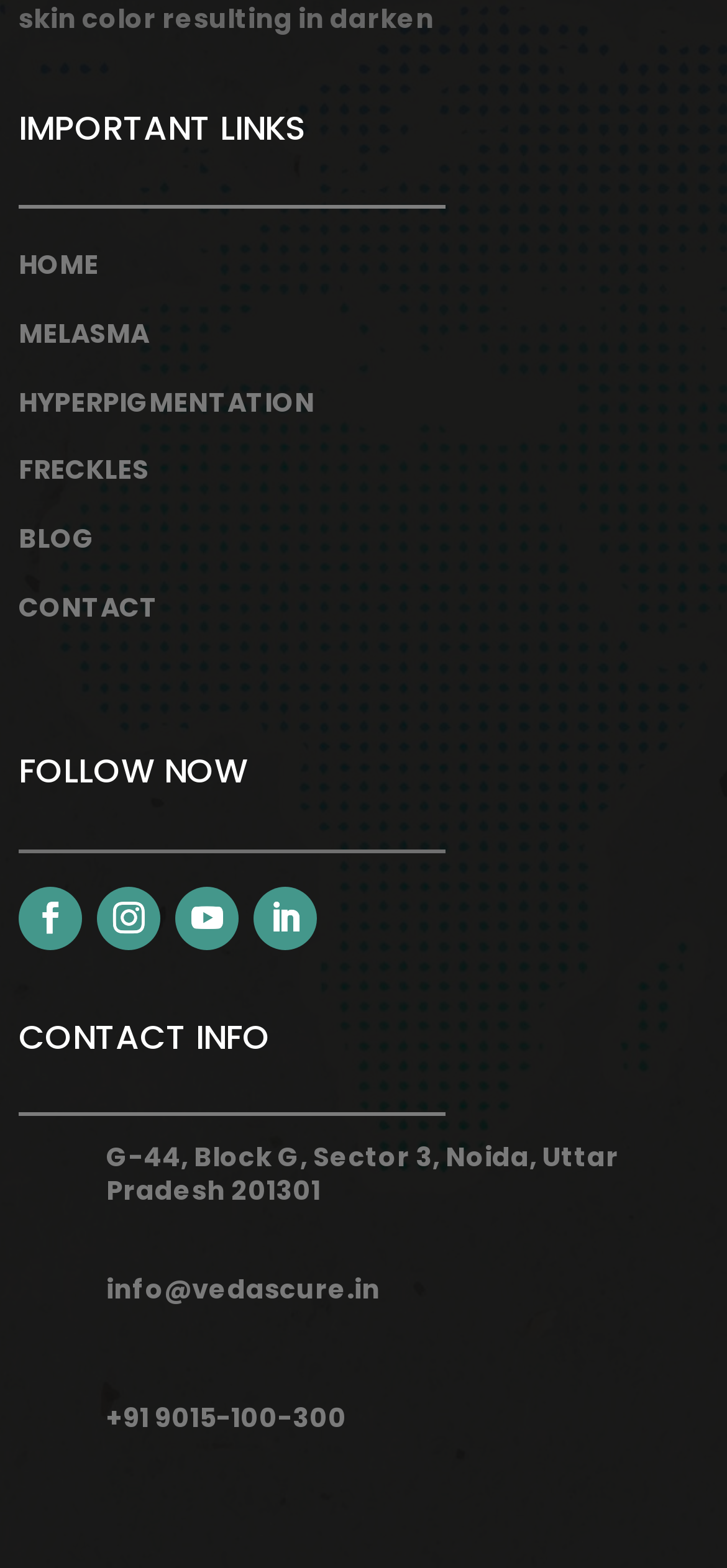Identify the bounding box coordinates of the clickable region necessary to fulfill the following instruction: "follow on facebook". The bounding box coordinates should be four float numbers between 0 and 1, i.e., [left, top, right, bottom].

[0.026, 0.565, 0.113, 0.606]